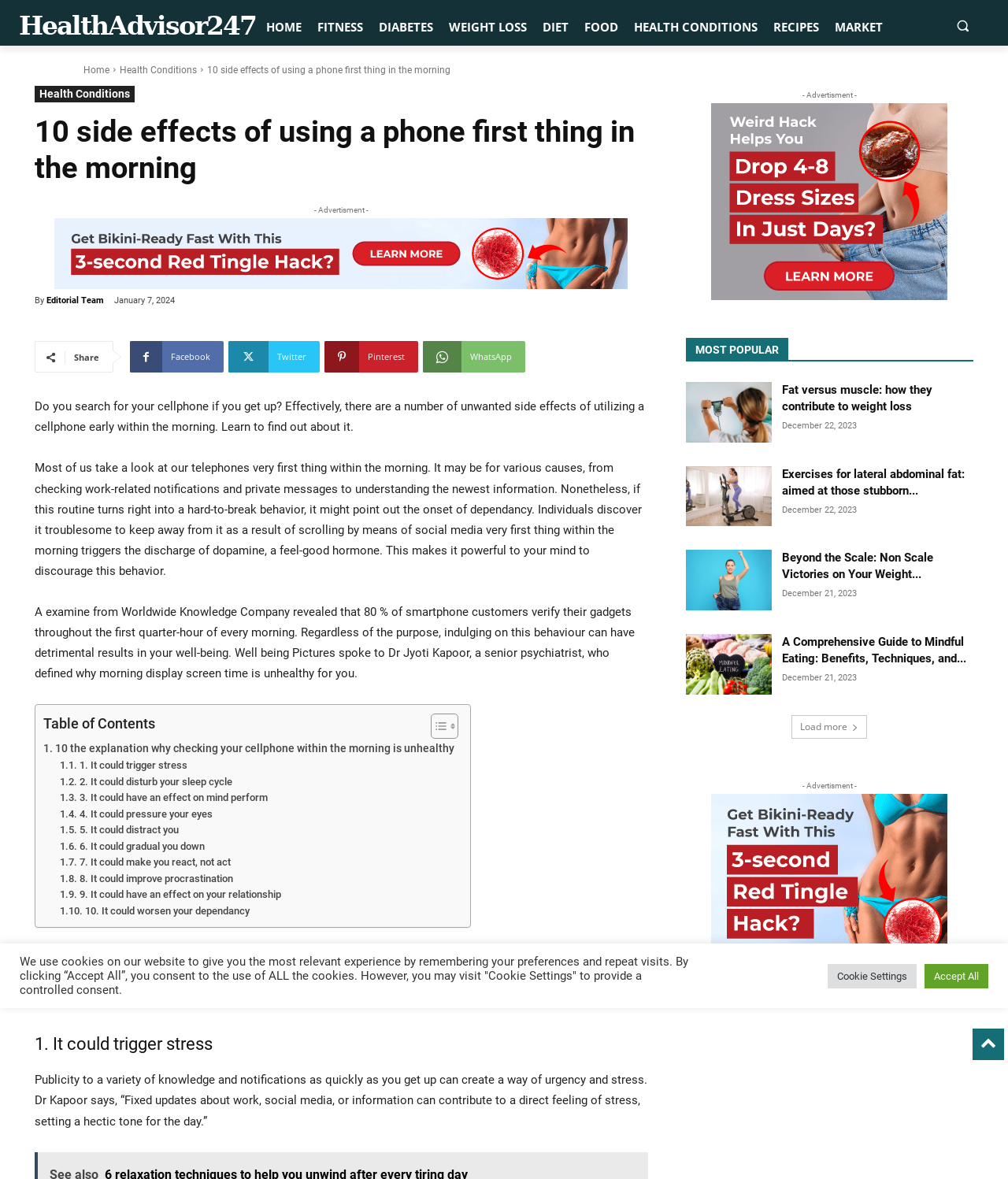Could you specify the bounding box coordinates for the clickable section to complete the following instruction: "Share the article on Facebook"?

[0.129, 0.289, 0.222, 0.316]